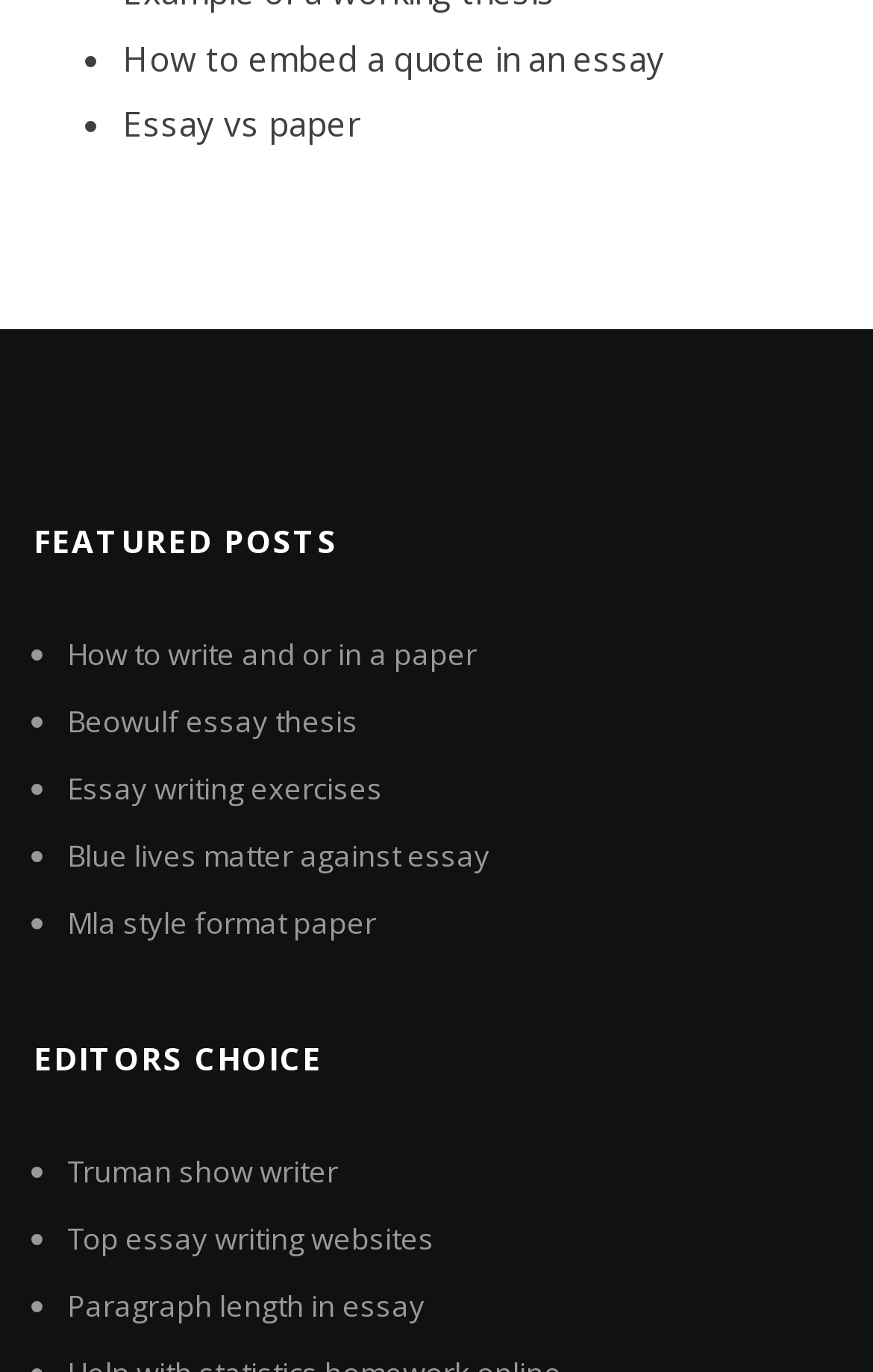Please provide the bounding box coordinates for the element that needs to be clicked to perform the instruction: "View the article about how to embed a quote in an essay". The coordinates must consist of four float numbers between 0 and 1, formatted as [left, top, right, bottom].

[0.141, 0.026, 0.762, 0.058]